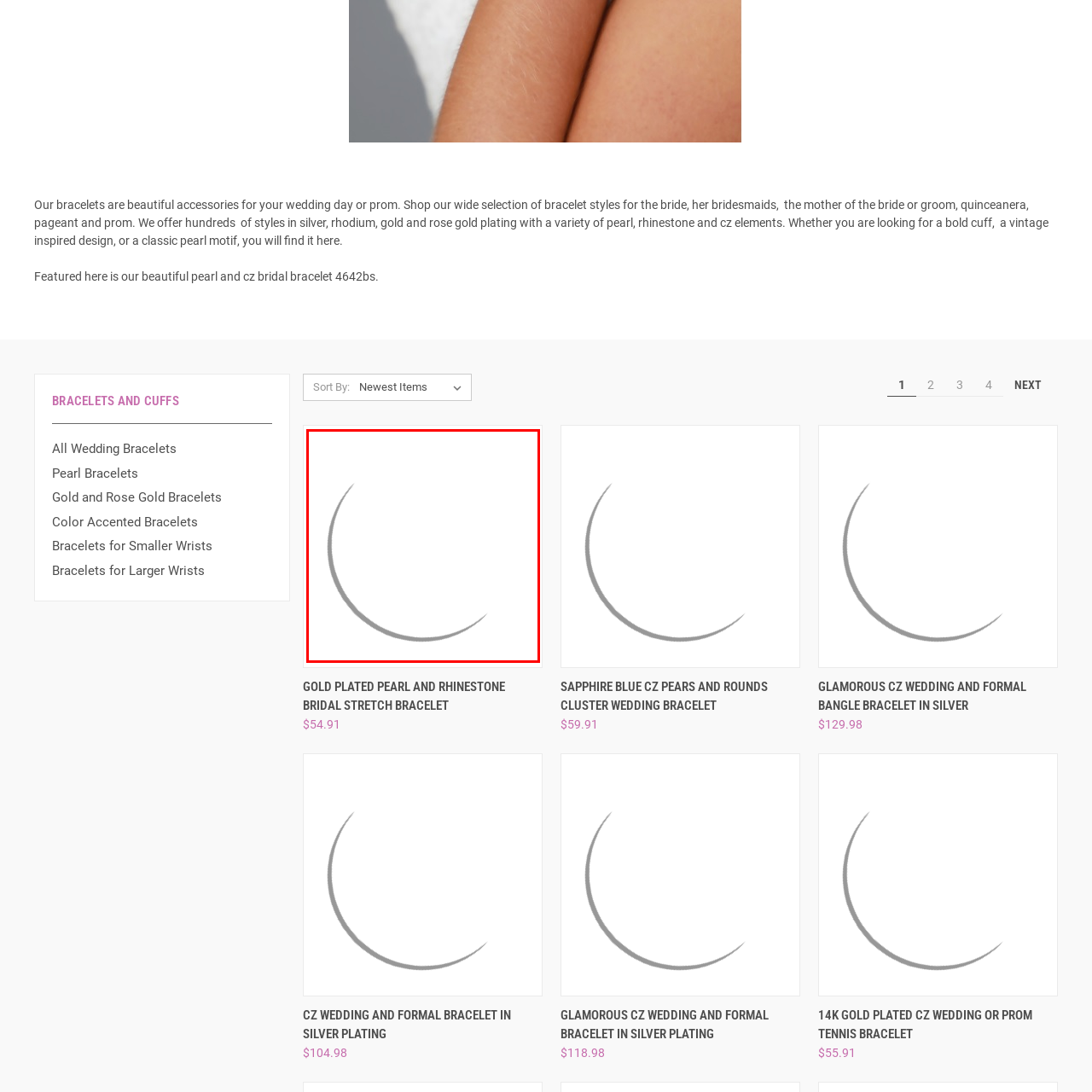What materials are used to make the bracelet?
Please analyze the segment of the image inside the red bounding box and respond with a single word or phrase.

Pearls and rhinestones